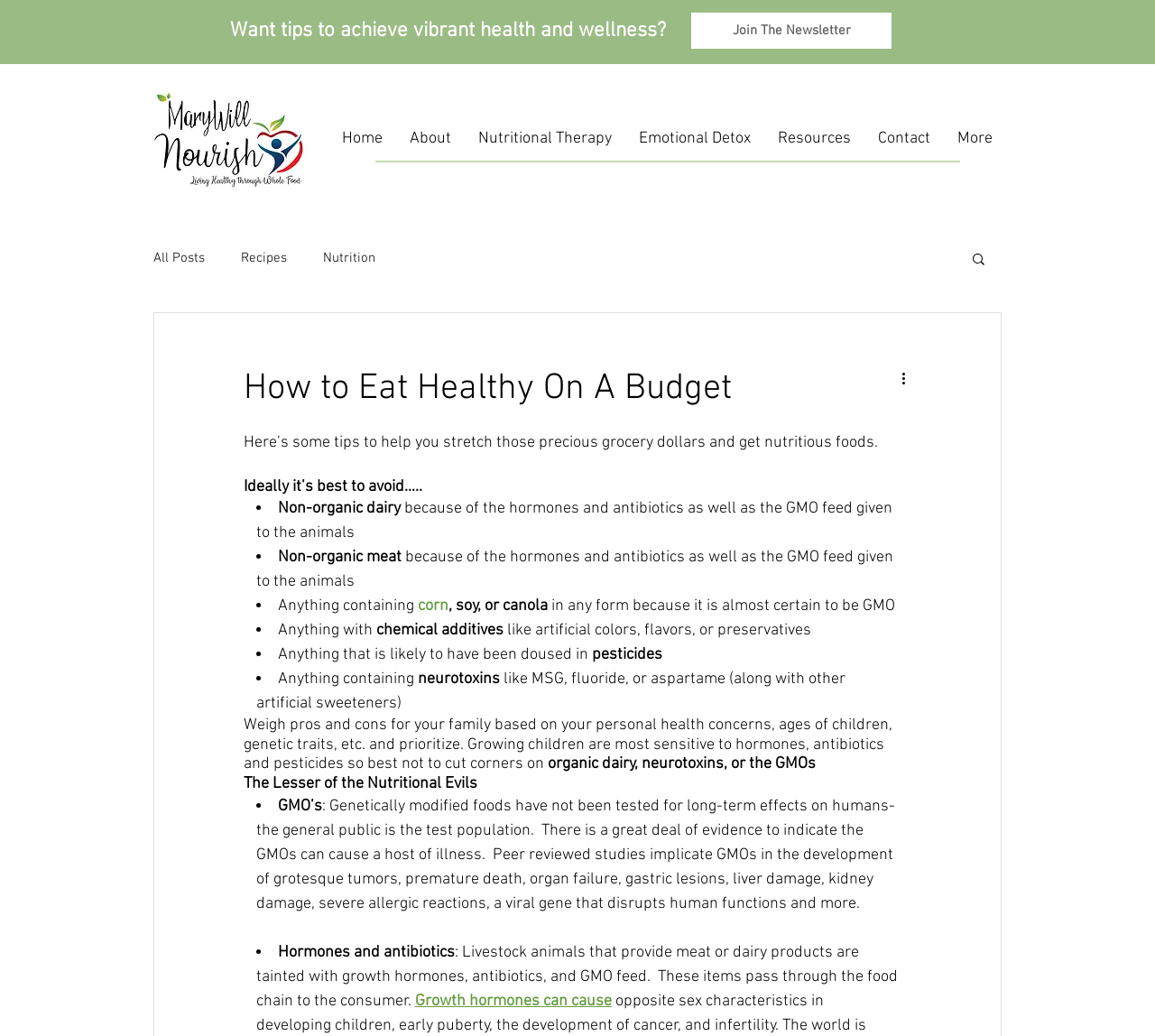Please identify the bounding box coordinates of the element's region that I should click in order to complete the following instruction: "Read the article about 'How to Eat Healthy On A Budget'". The bounding box coordinates consist of four float numbers between 0 and 1, i.e., [left, top, right, bottom].

[0.211, 0.355, 0.744, 0.396]